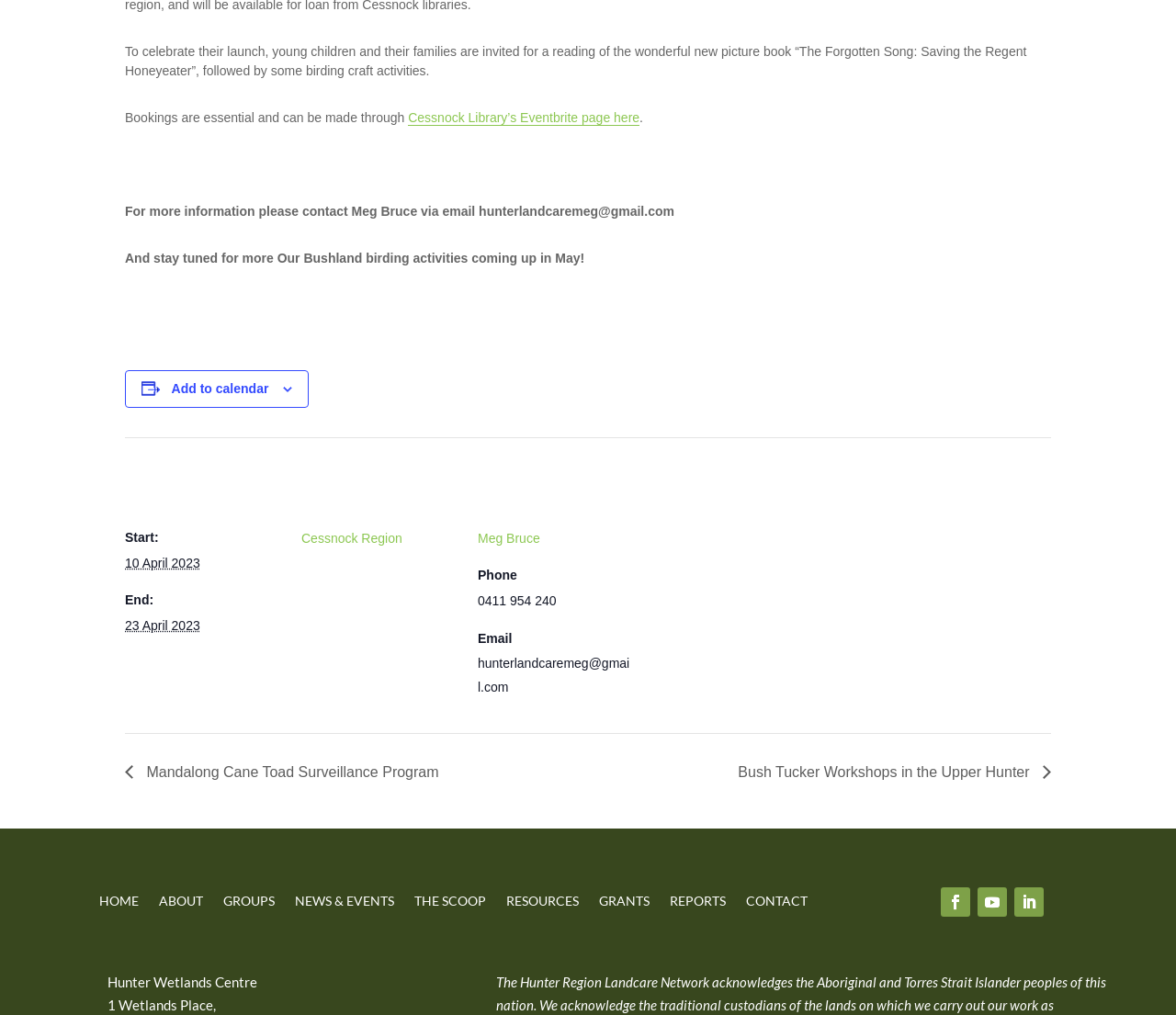Predict the bounding box coordinates of the area that should be clicked to accomplish the following instruction: "View event details". The bounding box coordinates should consist of four float numbers between 0 and 1, i.e., [left, top, right, bottom].

[0.106, 0.46, 0.238, 0.512]